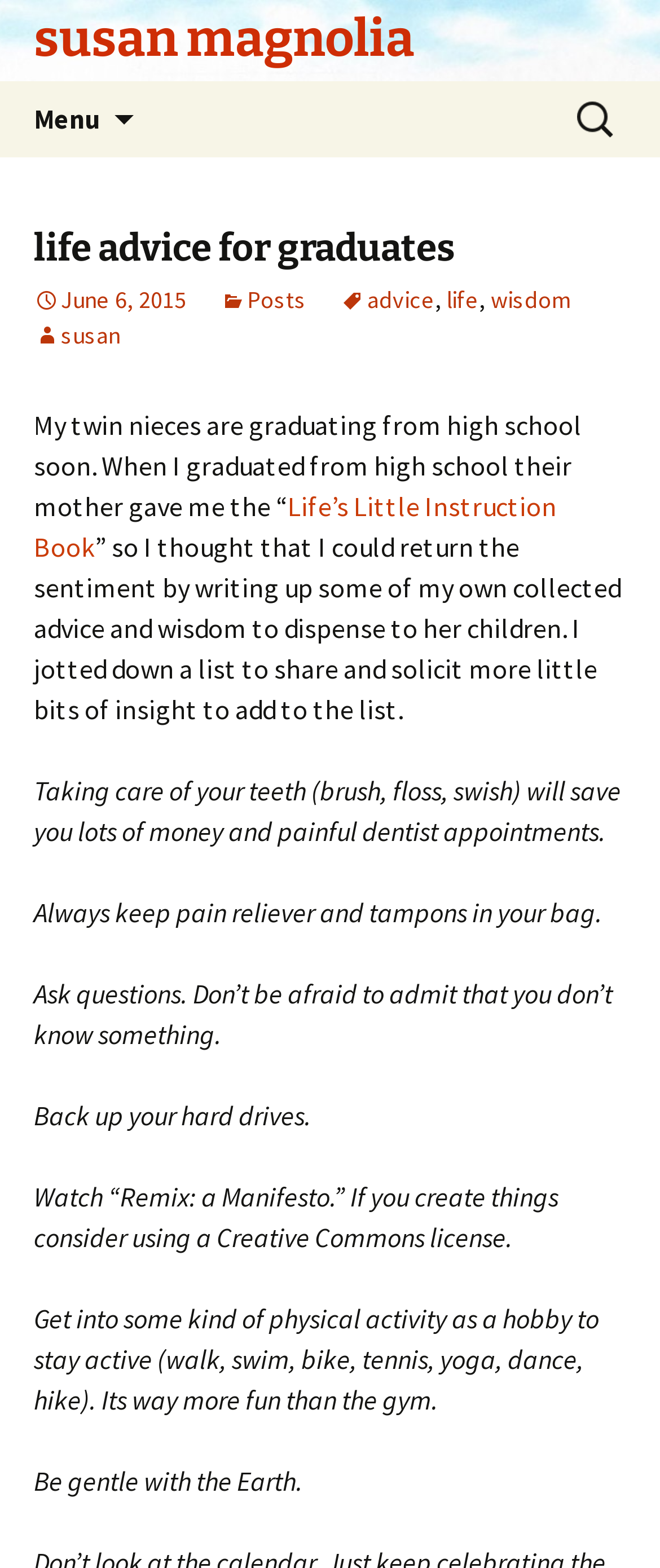Locate the bounding box coordinates of the element you need to click to accomplish the task described by this instruction: "Visit Susan Magnolia's homepage".

[0.0, 0.0, 1.0, 0.052]